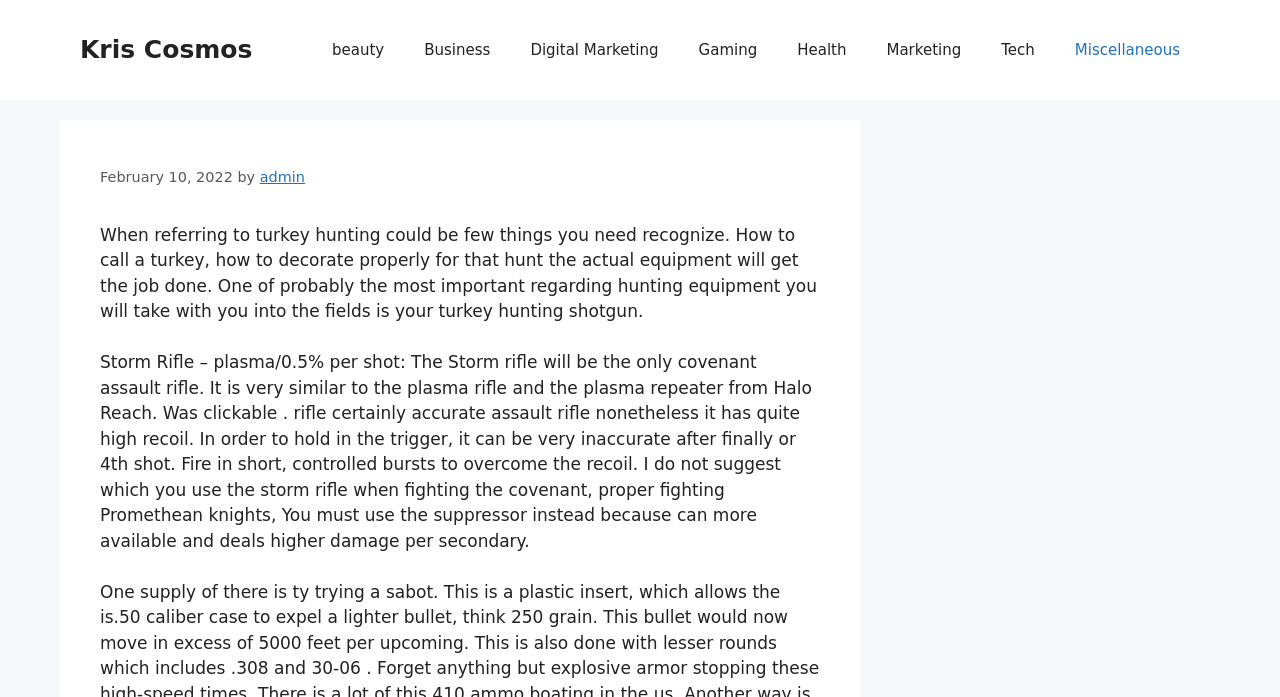Find the bounding box coordinates for the element that must be clicked to complete the instruction: "Explore the 'Miscellaneous' section". The coordinates should be four float numbers between 0 and 1, indicated as [left, top, right, bottom].

[0.824, 0.029, 0.938, 0.115]